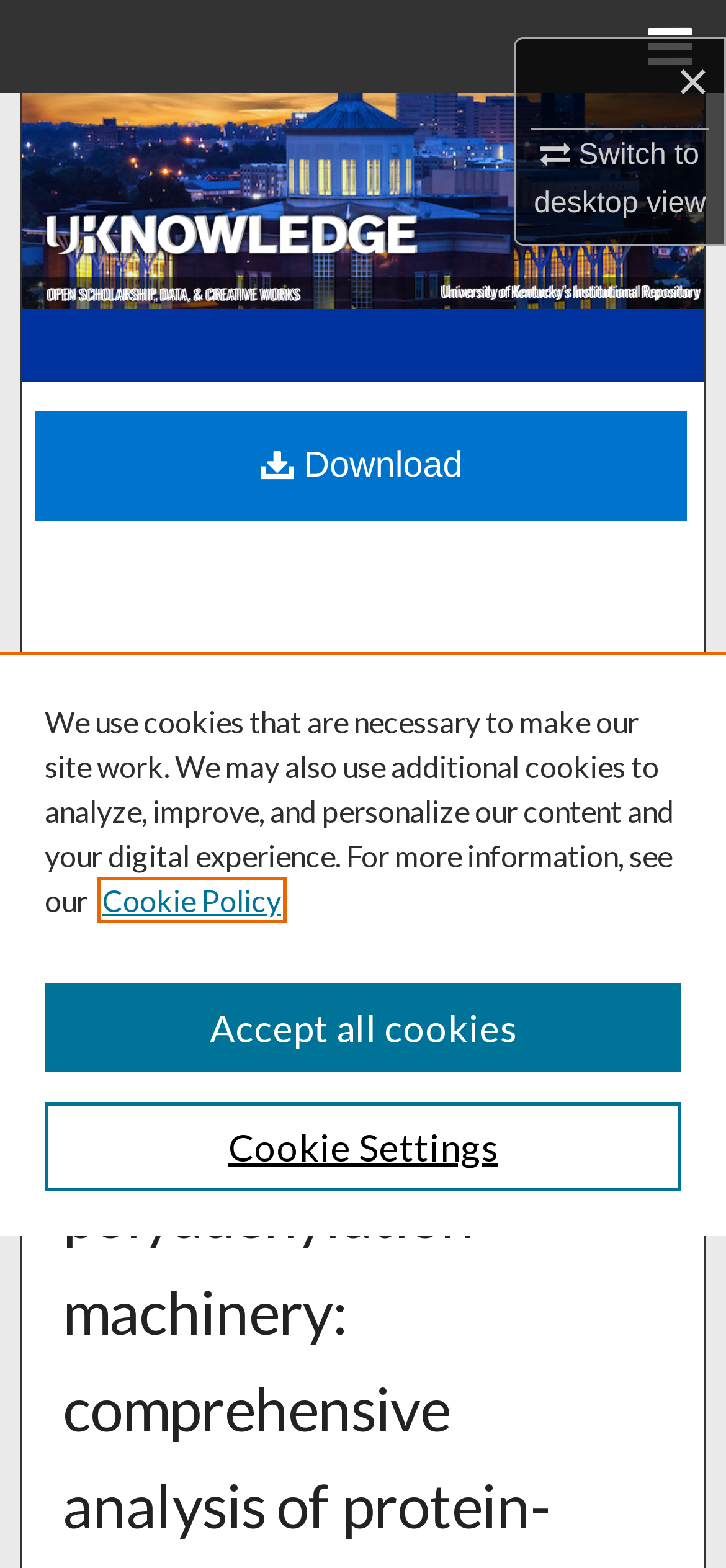What is the name of the department mentioned on this webpage?
Look at the webpage screenshot and answer the question with a detailed explanation.

The name of the department is mentioned in the link 'Plant and Soil Sciences' which is located below the UKnowledge logo.